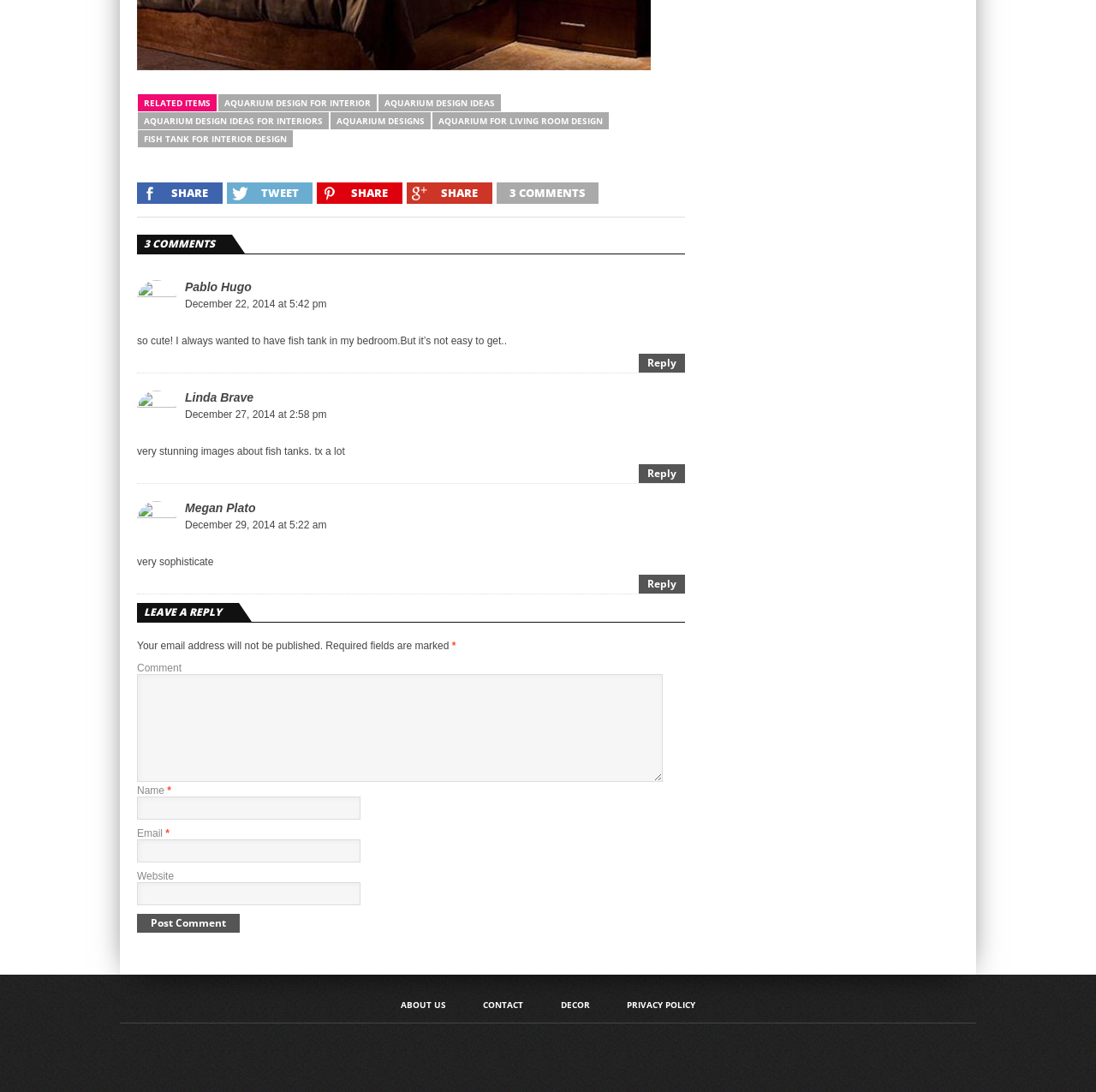Please specify the bounding box coordinates for the clickable region that will help you carry out the instruction: "Click on 'AQUARIUM DESIGN FOR INTERIOR'".

[0.199, 0.086, 0.344, 0.102]